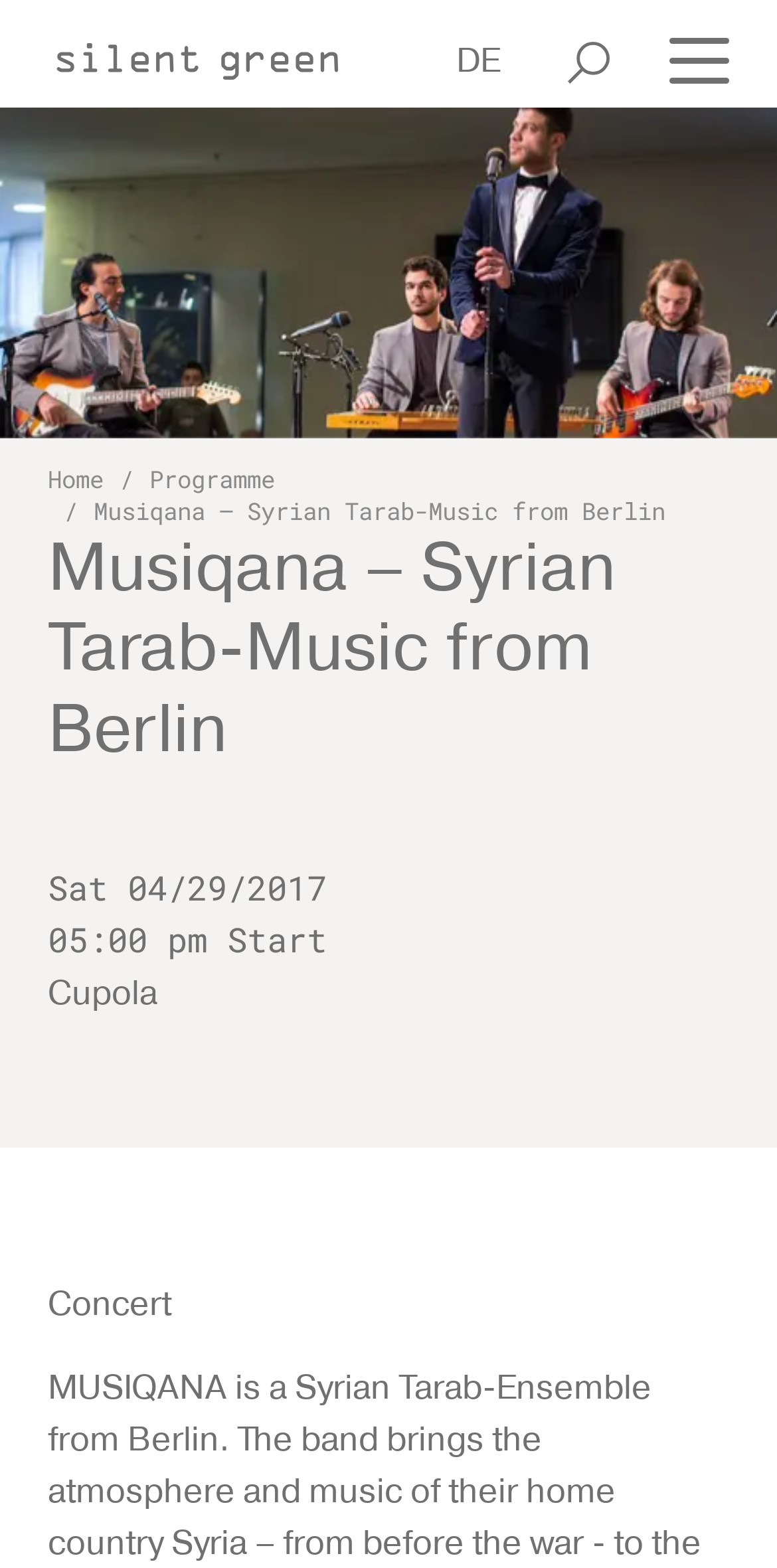Determine the coordinates of the bounding box that should be clicked to complete the instruction: "search for something". The coordinates should be represented by four float numbers between 0 and 1: [left, top, right, bottom].

[0.726, 0.02, 0.79, 0.058]